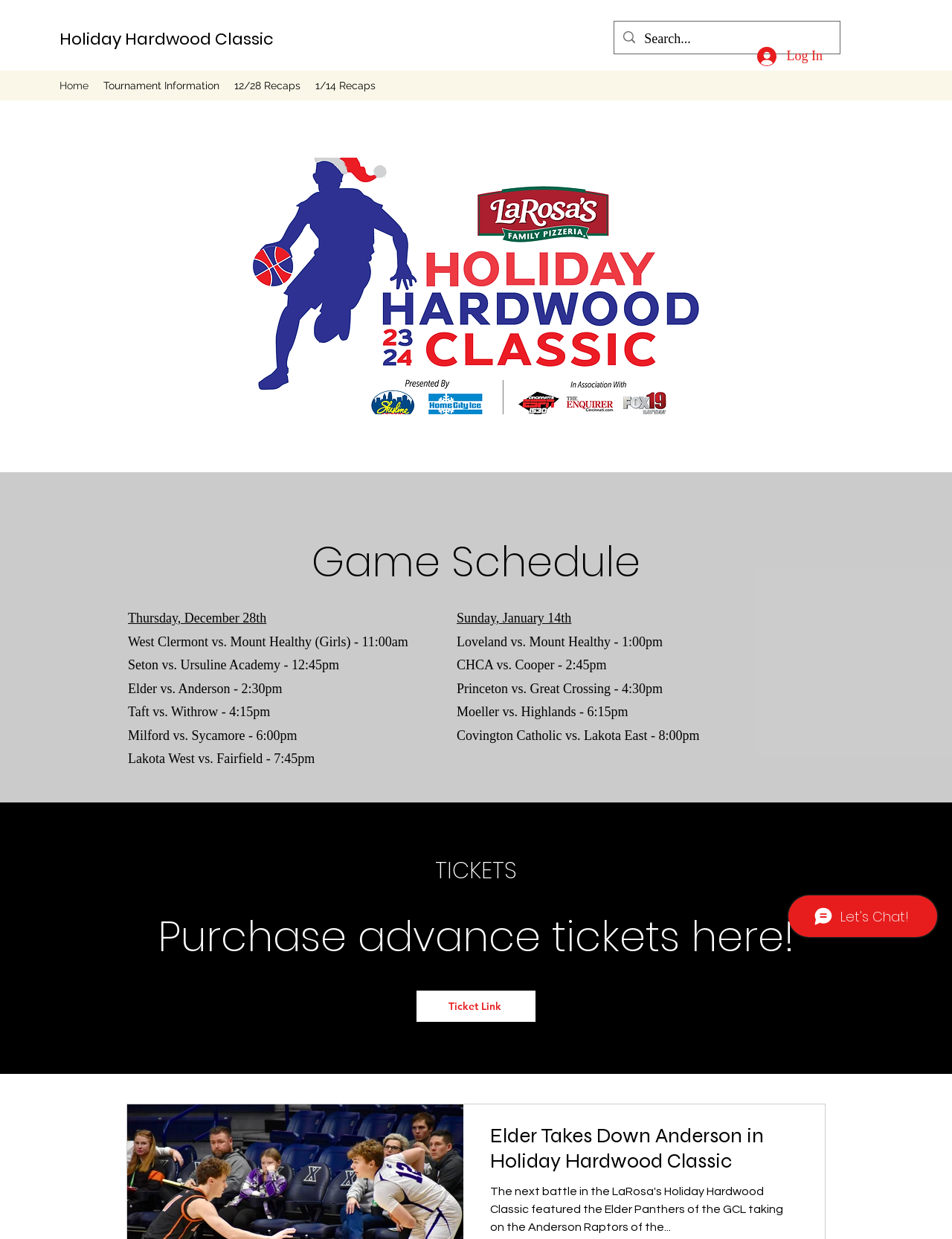Given the description of a UI element: "Ticket Link", identify the bounding box coordinates of the matching element in the webpage screenshot.

[0.438, 0.8, 0.562, 0.825]